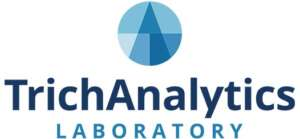What is the color of the text 'TrichAnalytics'?
Relying on the image, give a concise answer in one word or a brief phrase.

Navy blue